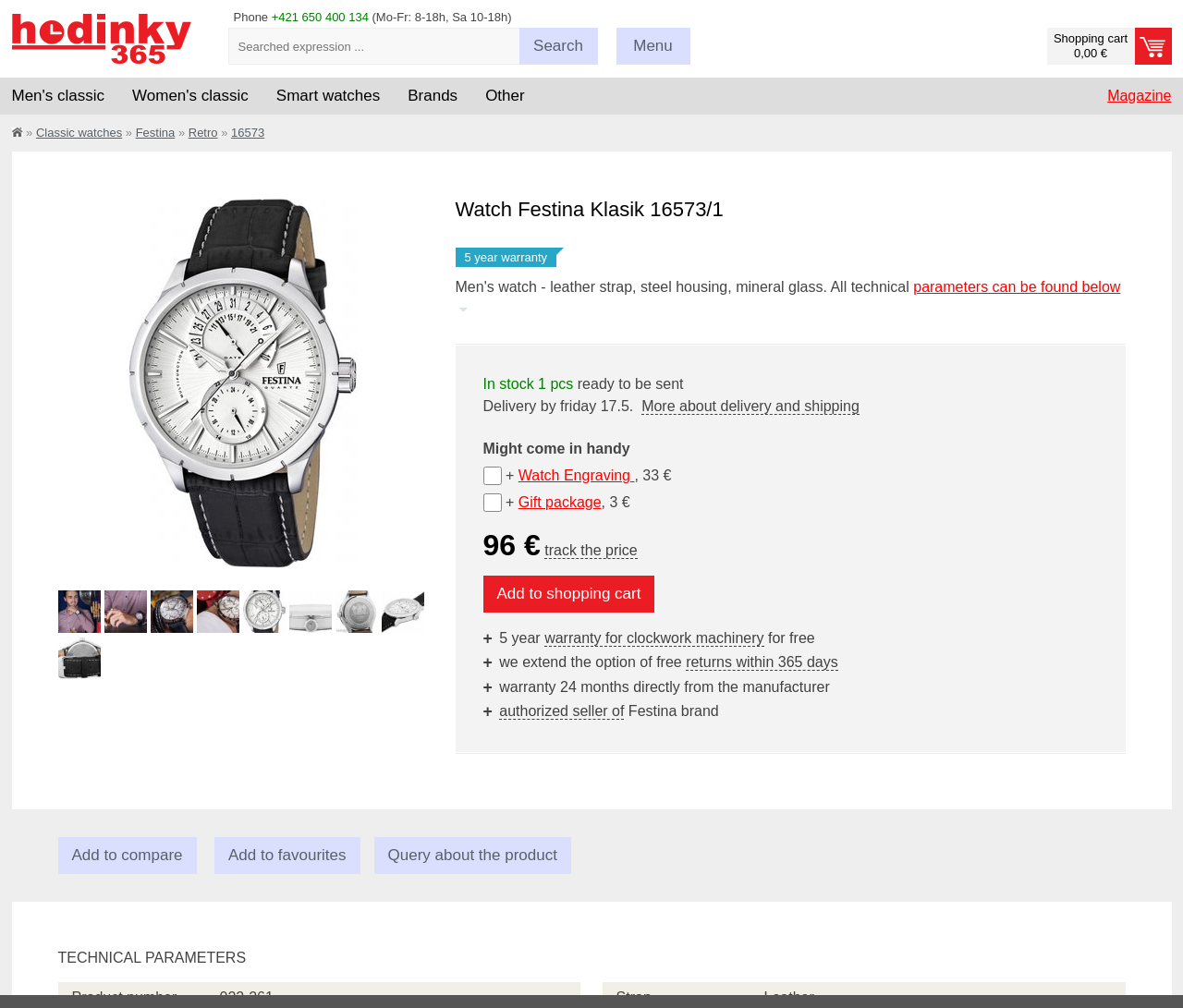Create a detailed description of the webpage's content and layout.

This webpage is about a men's watch, specifically the Festina Classic 16573/1 model. At the top of the page, there is a logo and a phone number with operating hours. Below that, there is a search bar and a shopping cart link. The main content of the page is divided into sections.

On the left side, there is a menu with links to different categories, such as "Classic watches", "Festina", and "Retro". Below the menu, there is a heading that reads "Watch Festina Klasik 16573/1". Next to the heading, there is an image of the watch.

On the right side, there is a section with details about the watch, including a 5-year warranty and a description of the product. Below that, there are links to different views of the watch, each with an accompanying image. There are six links in total, arranged in two rows of three.

Further down the page, there is a section with technical parameters, including the product number and other details. There are also links to add the product to a comparison list, favorites, or to query about the product.

Additionally, there are sections that provide more information about the product, such as the warranty, delivery, and shipping details. There is also a section that suggests additional products that might be of interest, including watch engraving and a gift package.

At the bottom of the page, there is a call-to-action button to add the product to the shopping cart.